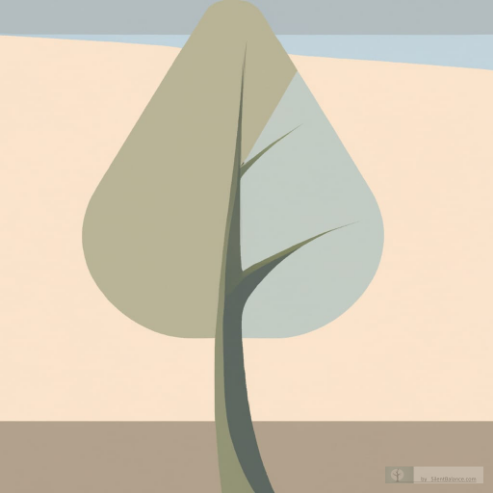Please provide a comprehensive answer to the question below using the information from the image: What is the symbolic significance of the tree in the image?

The caption suggests that the tree is a symbol that helps individuals connect with deeper meanings in life, culture, and personal identity, implying that the tree represents a connection with nature and the natural world.